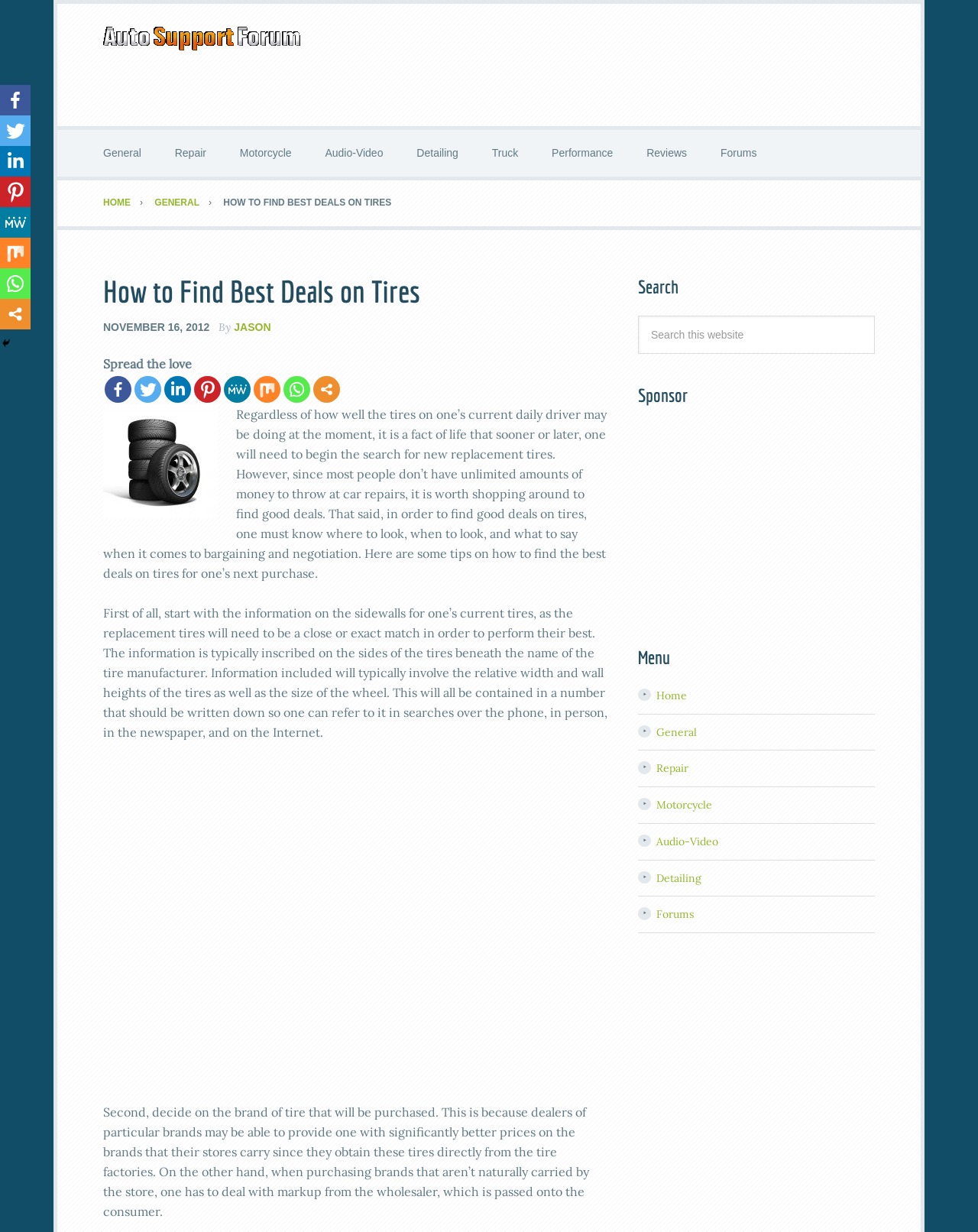Please identify the bounding box coordinates of the element I should click to complete this instruction: 'Click on the 'Forums' link'. The coordinates should be given as four float numbers between 0 and 1, like this: [left, top, right, bottom].

[0.721, 0.105, 0.789, 0.143]